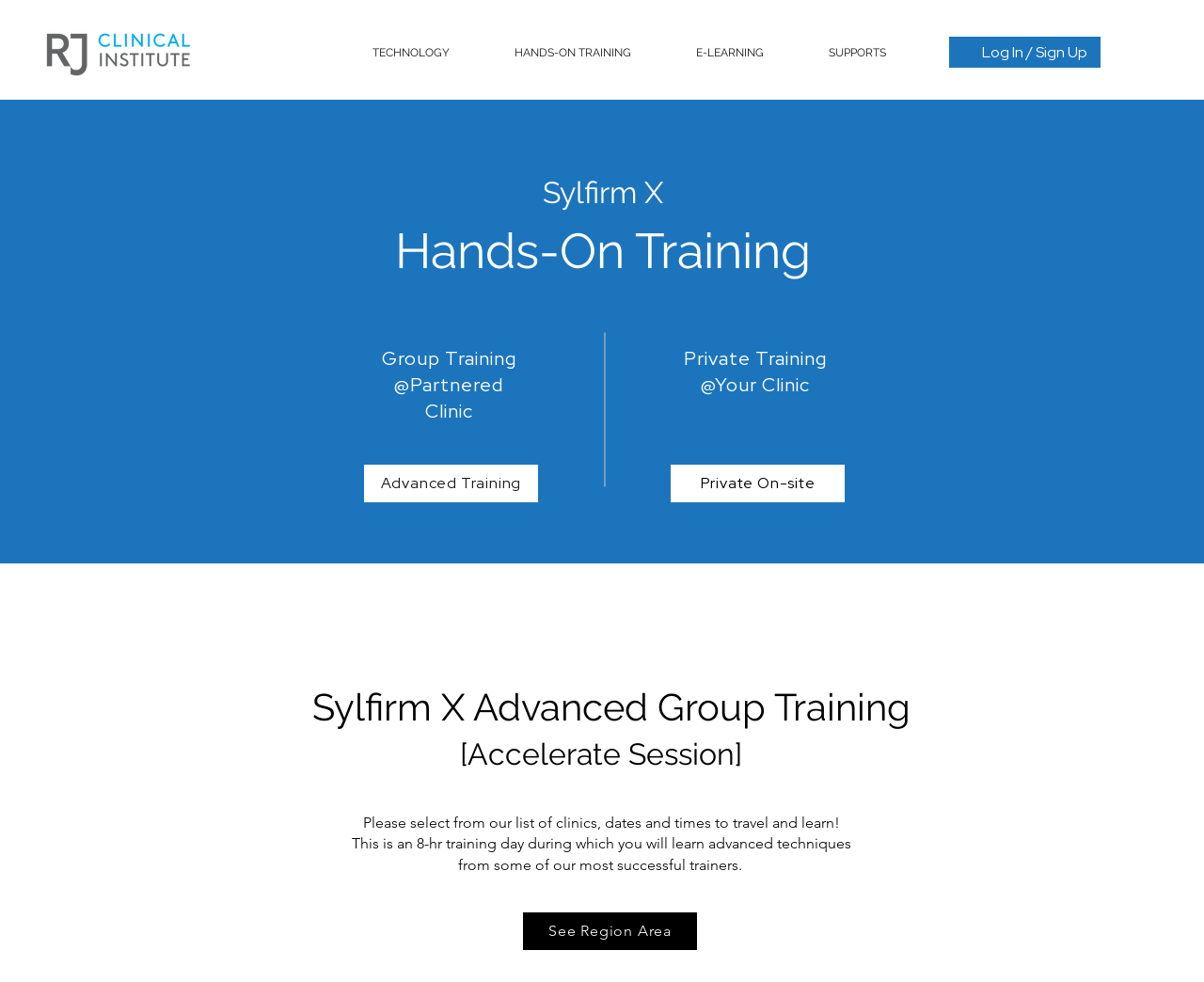Provide the text content of the webpage's main heading.

Sylfirm X
Hands-On Training